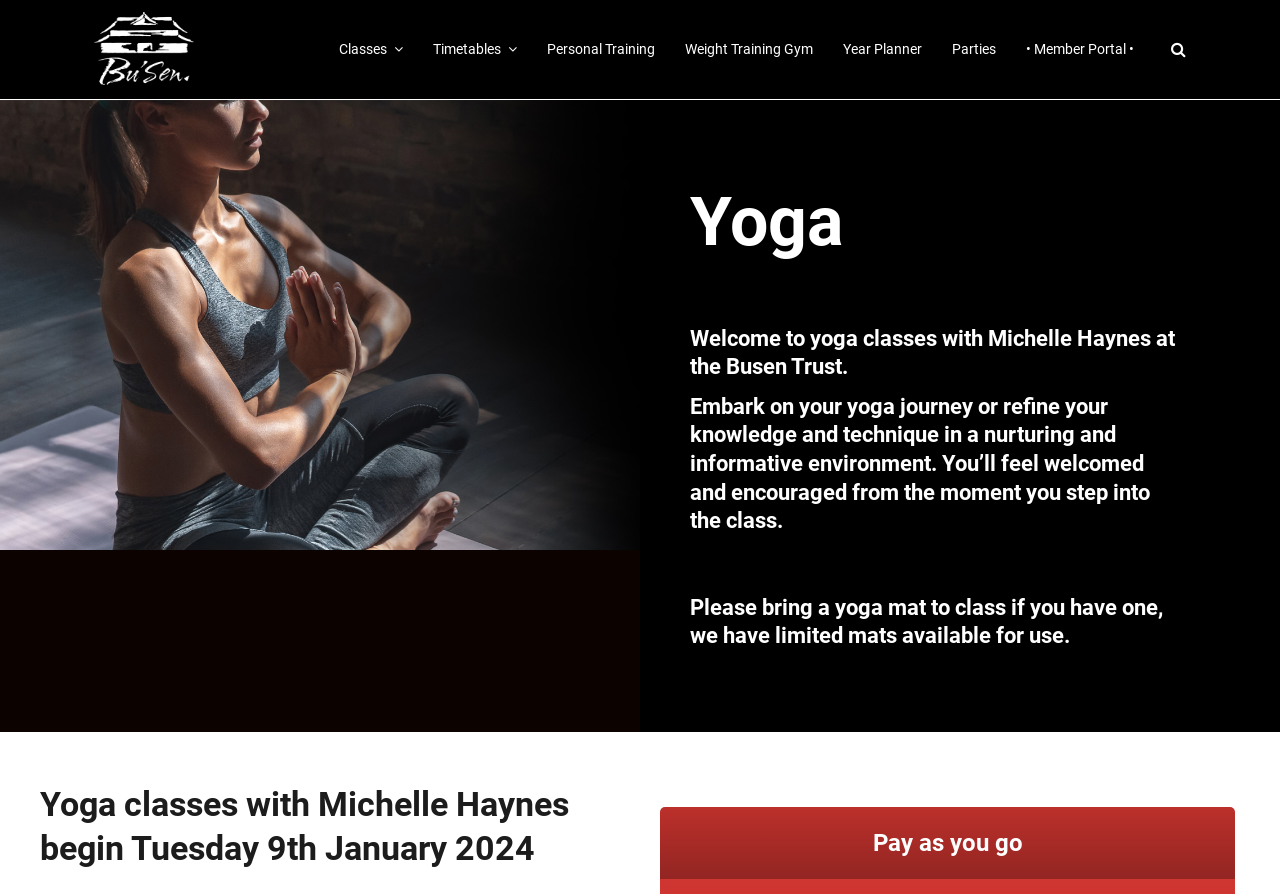Utilize the details in the image to thoroughly answer the following question: What is the name of the organization hosting the yoga classes?

The answer can be found in the link 'Busen Martial Arts and Sports Trust' and the image 'Busen Martial Arts and Sports Trust' which indicates that the organization hosting the yoga classes is the Busen Trust.